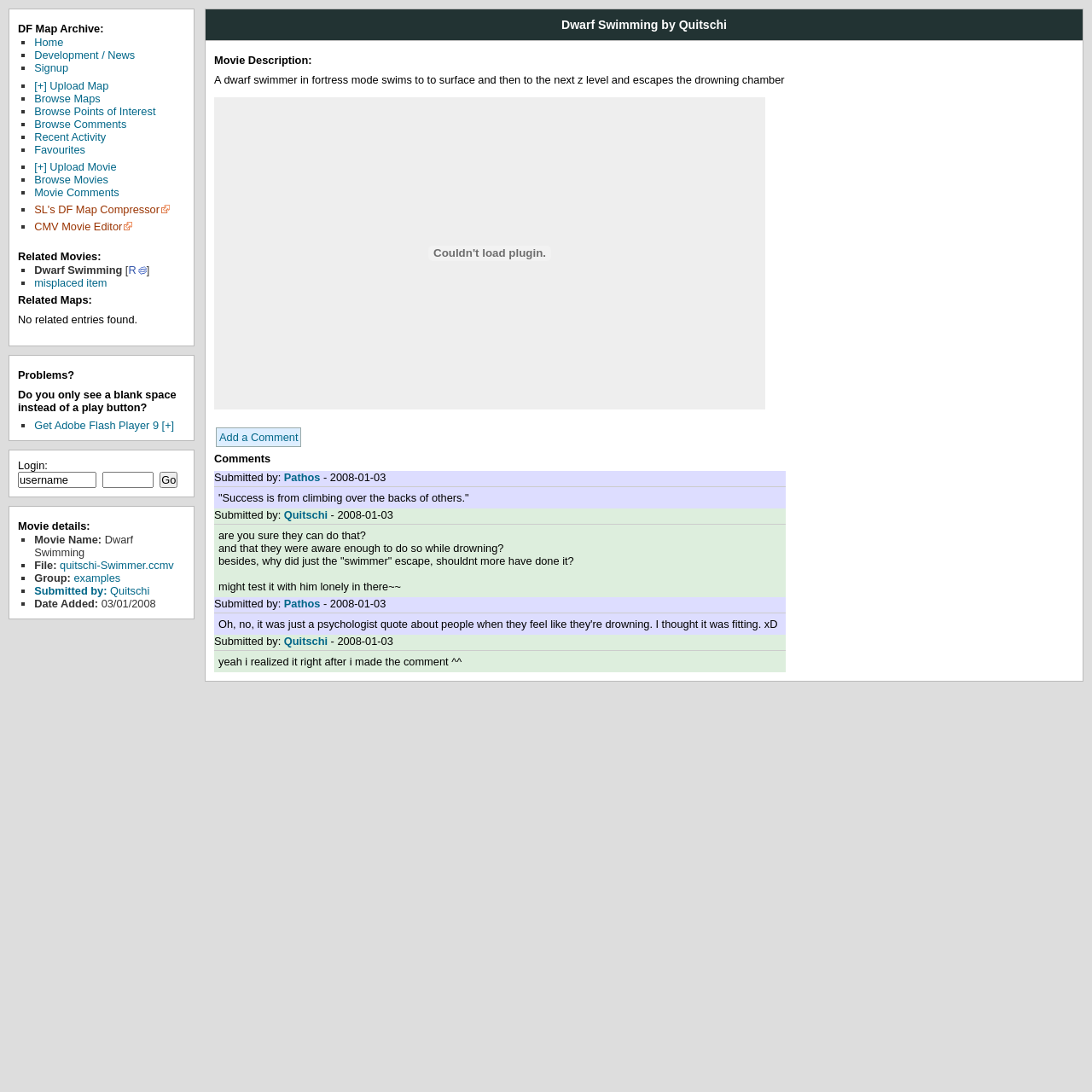Given the element description "Movie Comments", identify the bounding box of the corresponding UI element.

[0.031, 0.17, 0.109, 0.182]